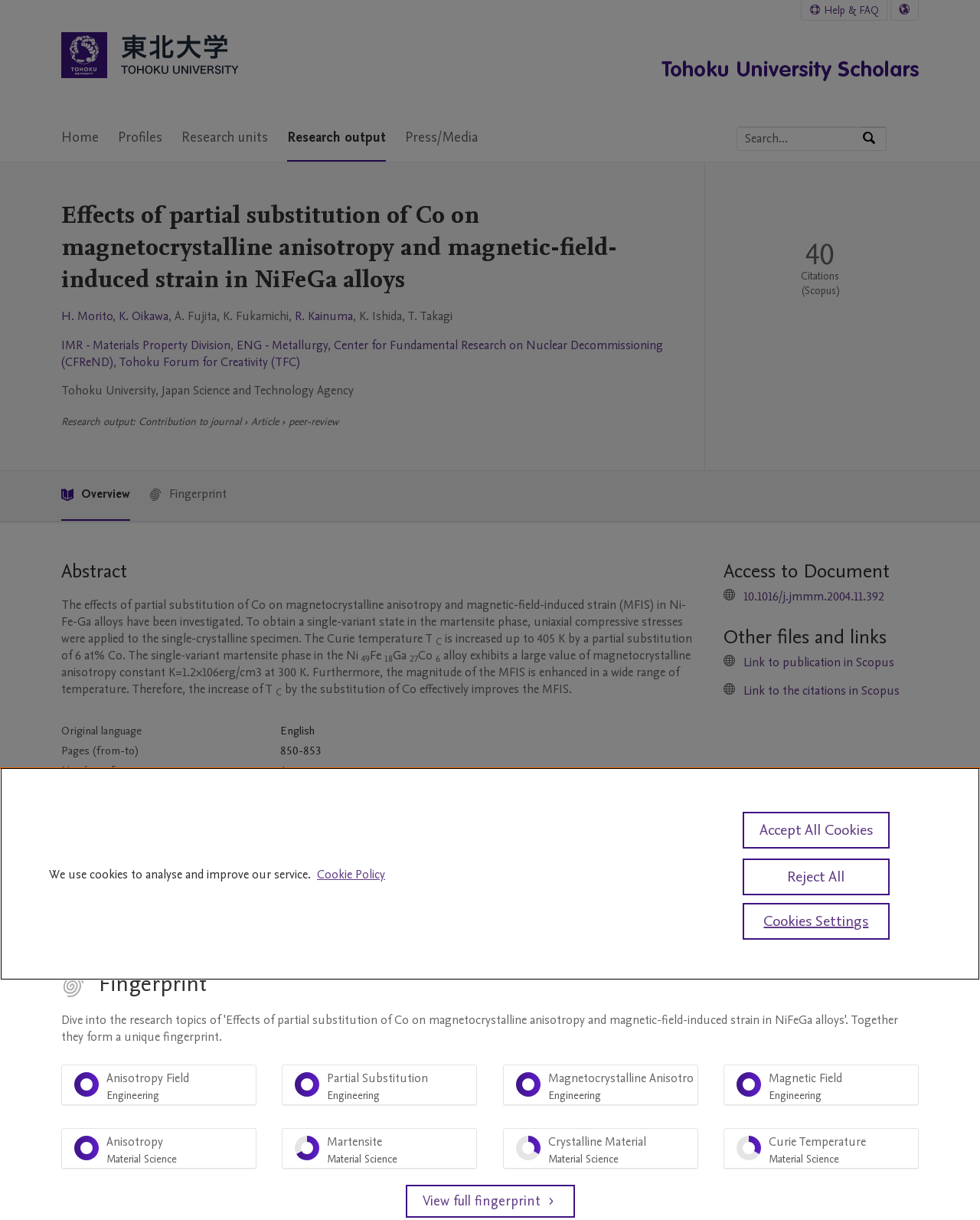Locate the bounding box coordinates of the element you need to click to accomplish the task described by this instruction: "Search by expertise, name or affiliation".

[0.752, 0.104, 0.879, 0.123]